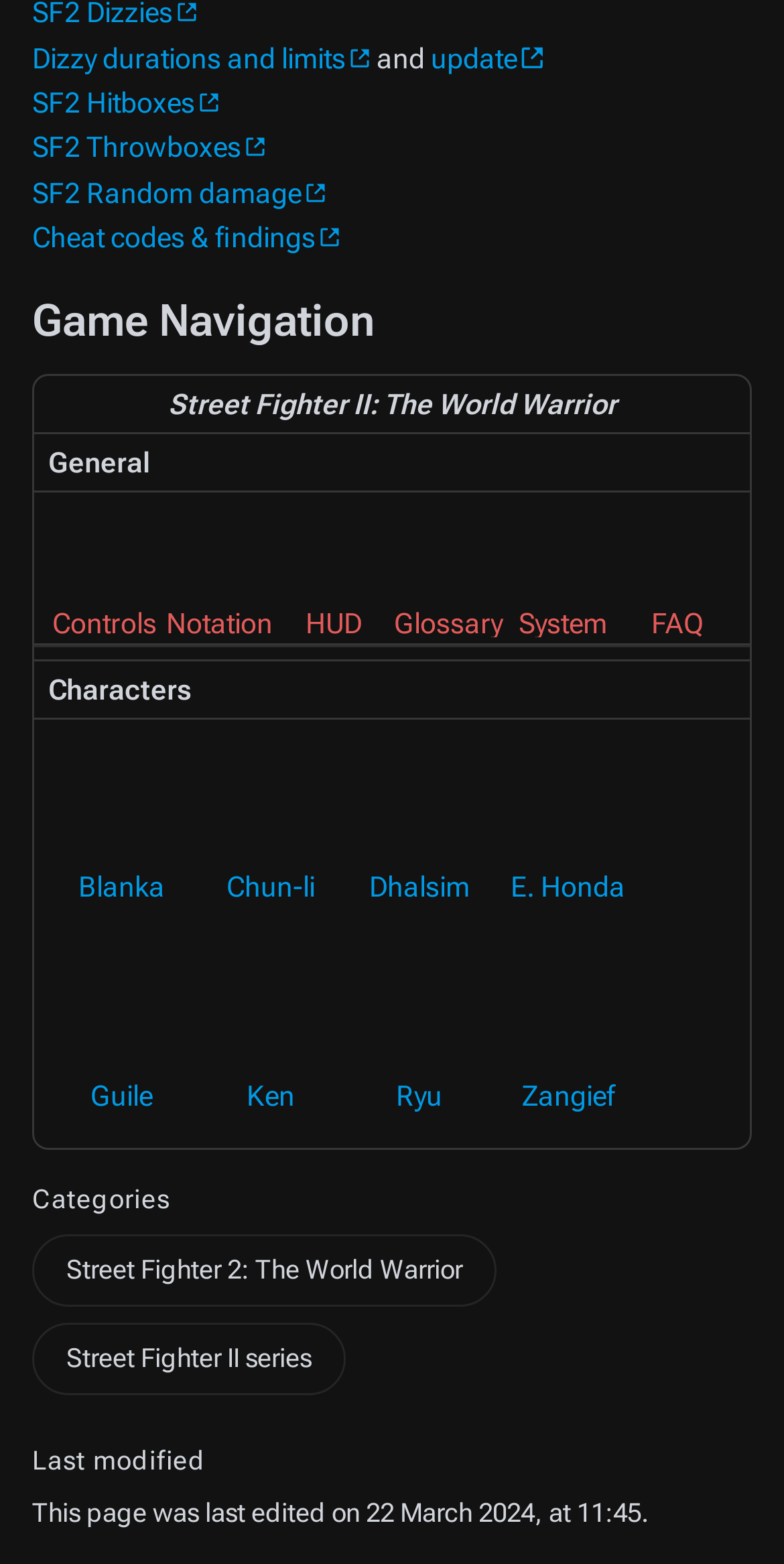Provide a one-word or short-phrase answer to the question:
How many links are in the footer?

4